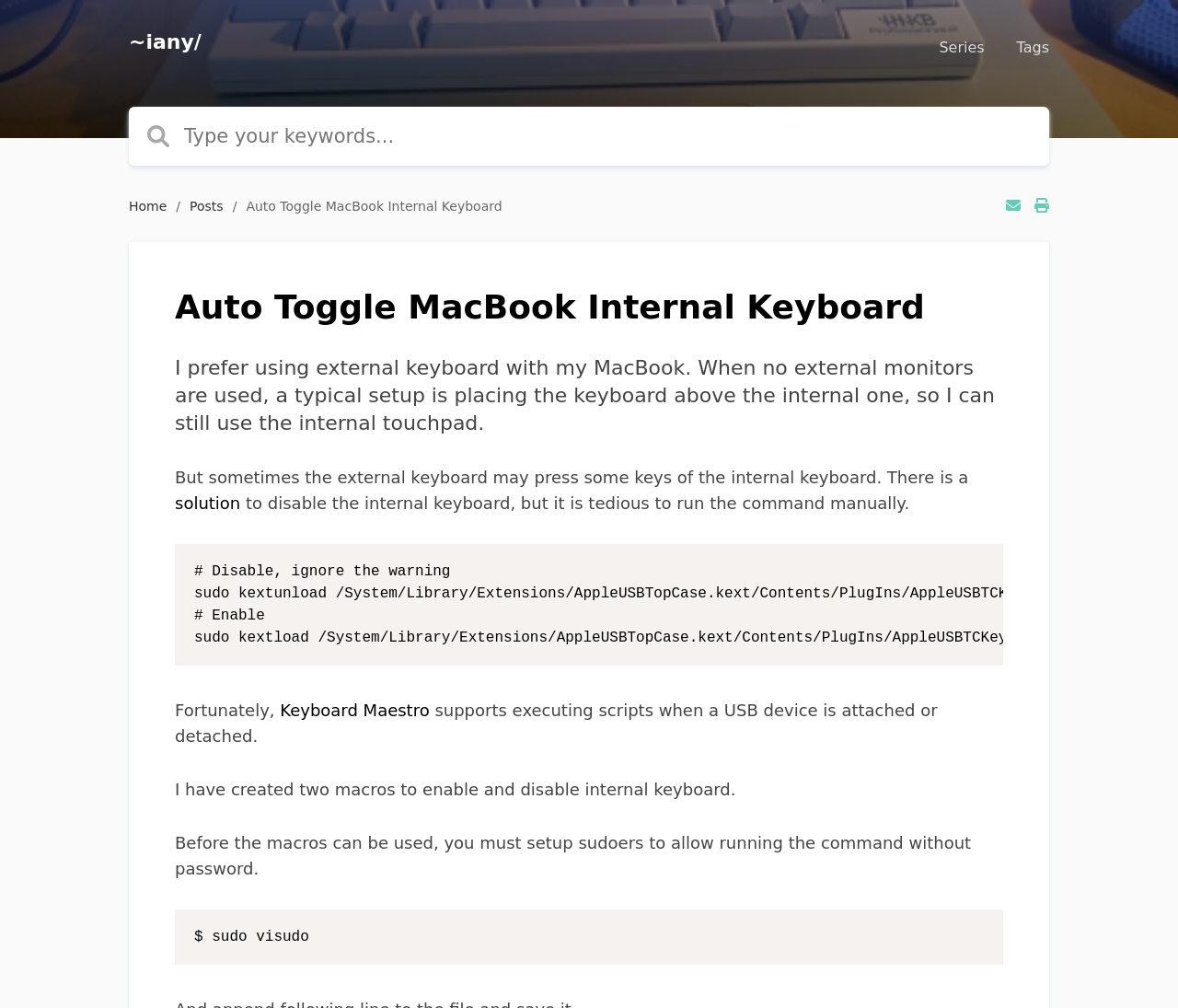What is the text of the first link?
Give a single word or phrase as your answer by examining the image.

~iany/